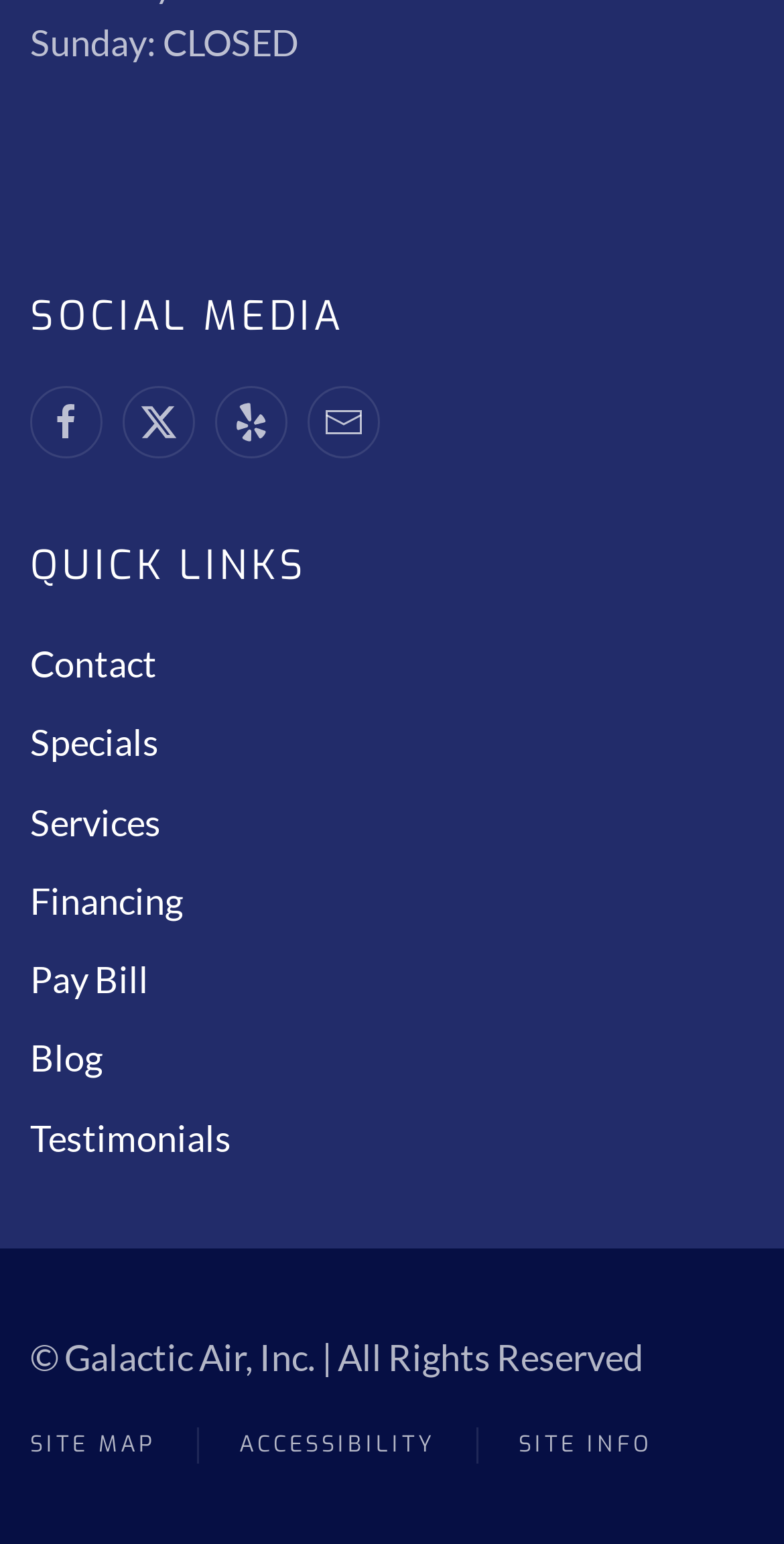Please identify the bounding box coordinates of the element that needs to be clicked to execute the following command: "visit Galactic Air Inc. website". Provide the bounding box using four float numbers between 0 and 1, formatted as [left, top, right, bottom].

[0.038, 0.073, 0.423, 0.161]